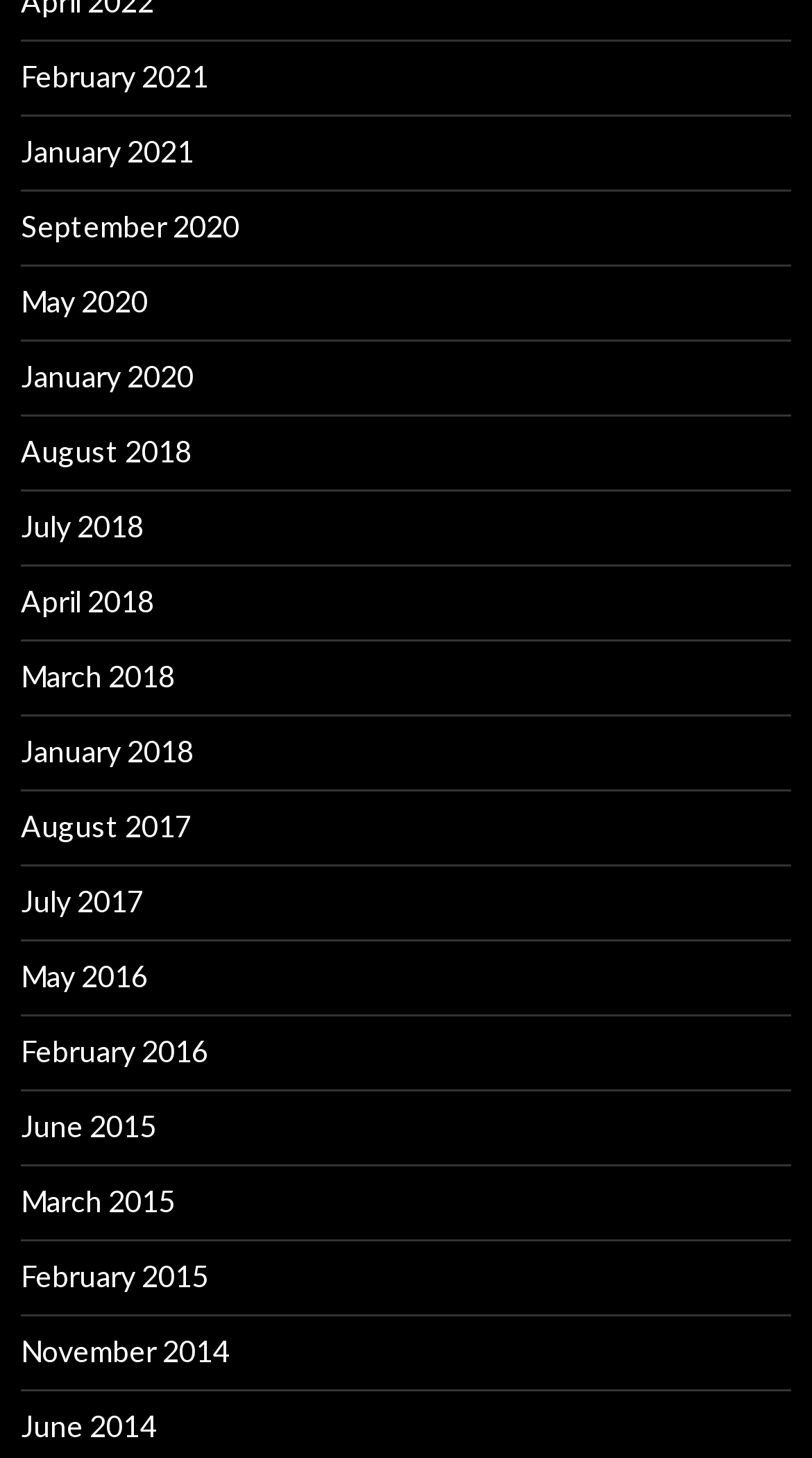Kindly determine the bounding box coordinates for the area that needs to be clicked to execute this instruction: "view September 2020".

[0.026, 0.143, 0.295, 0.167]